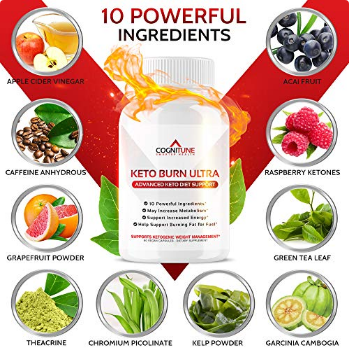Please answer the following question using a single word or phrase: 
What is the name of the supplement featured in the image?

Keto Burn Ultra